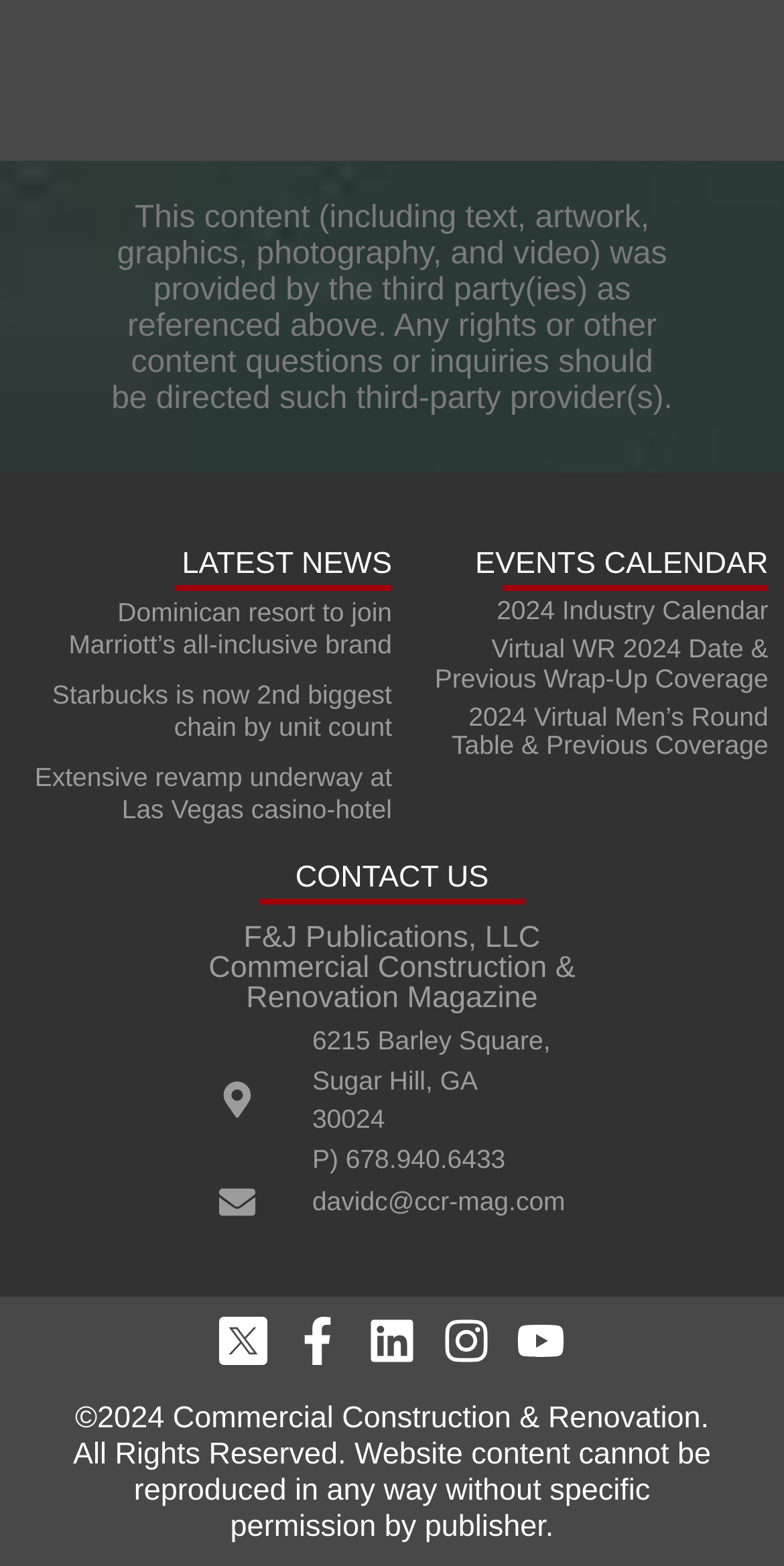What is the zip code of the company's address?
Answer the question with as much detail as you can, using the image as a reference.

I found the company's address in the footer section of the webpage, and the zip code is mentioned as '30024'. This is part of the address '6215 Barley Square, Sugar Hill, GA 30024'.